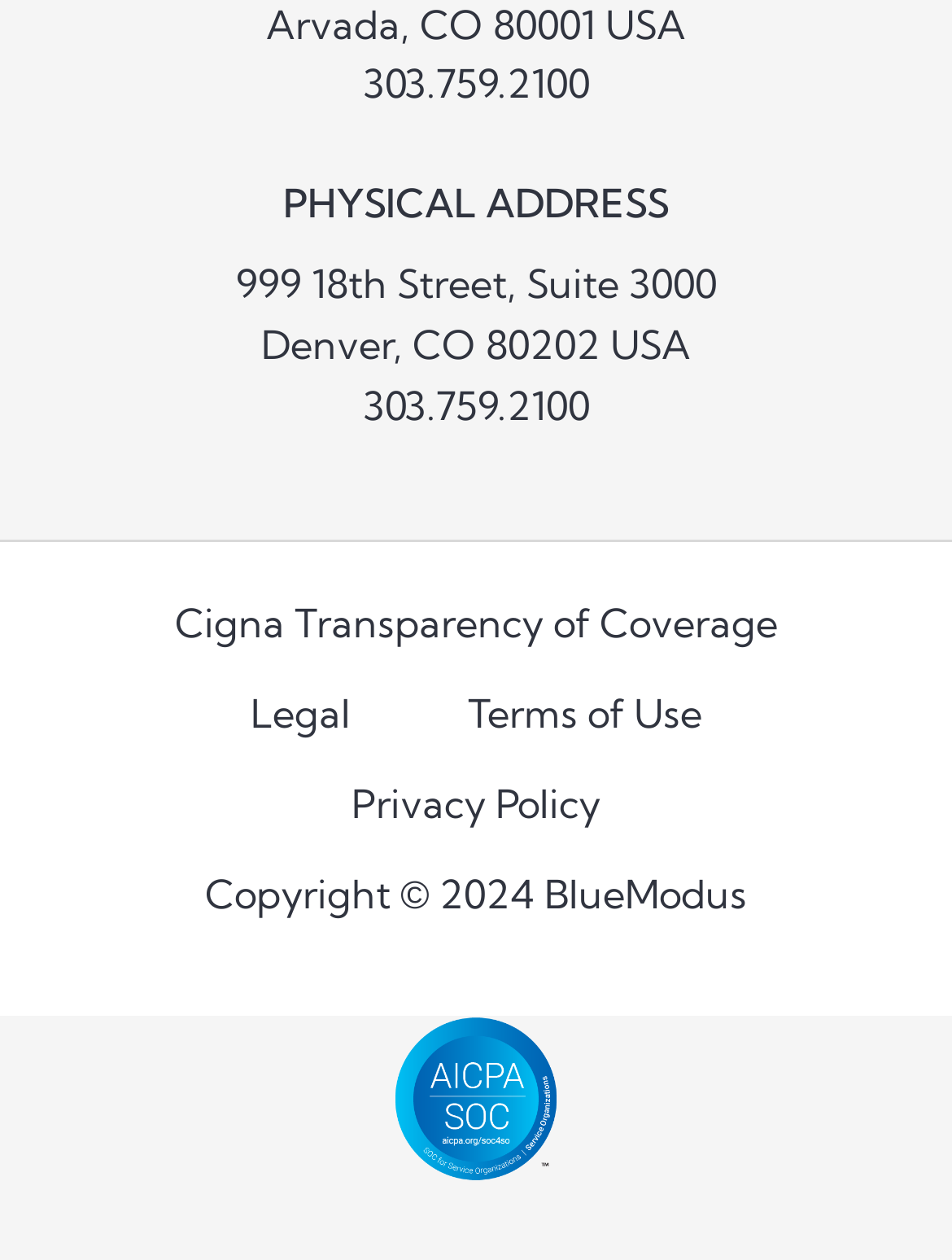What is the street address of the physical location?
Kindly offer a detailed explanation using the data available in the image.

I found the street address by looking at the StaticText element with text '999 18th Street, Suite 3000' at coordinates [0.247, 0.205, 0.753, 0.244].